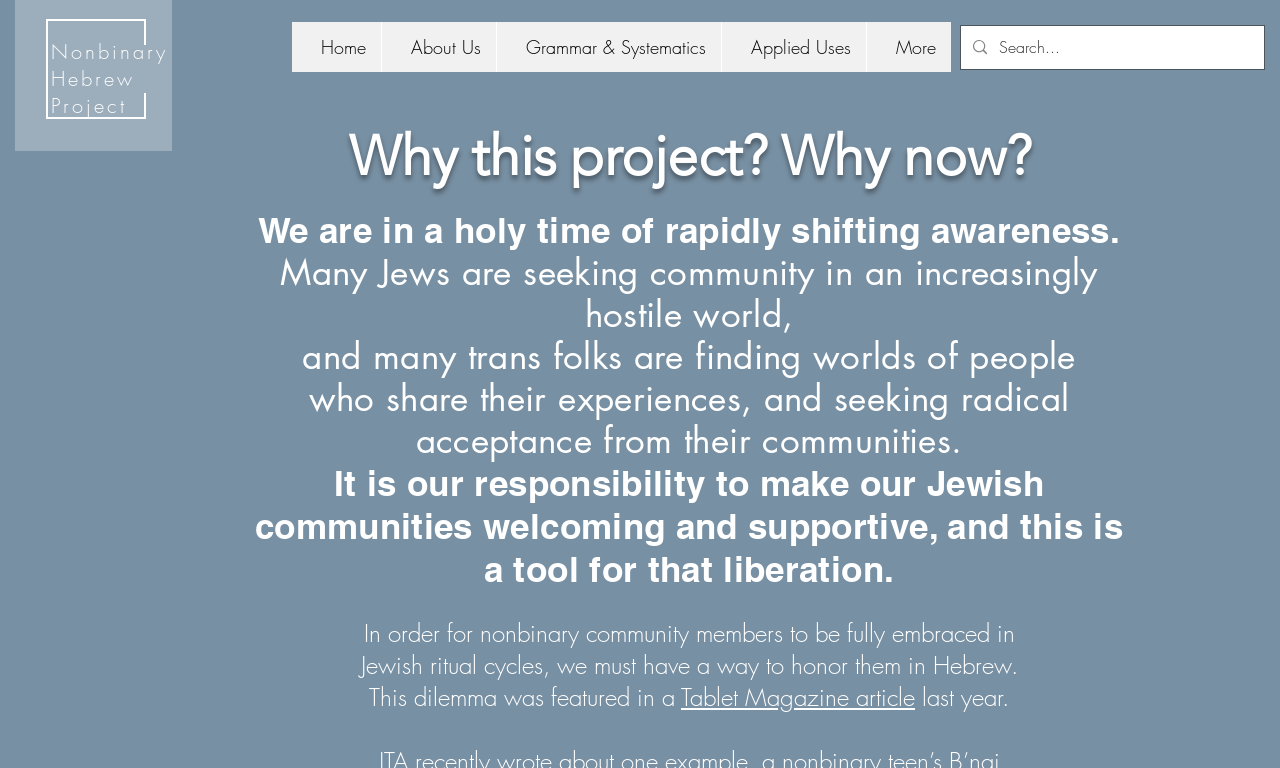What is the purpose of the search box?
From the details in the image, answer the question comprehensively.

The search box is located in the top right corner of the webpage, and it contains a placeholder text 'Search...'. This suggests that the search box is intended for users to search the website for specific content.